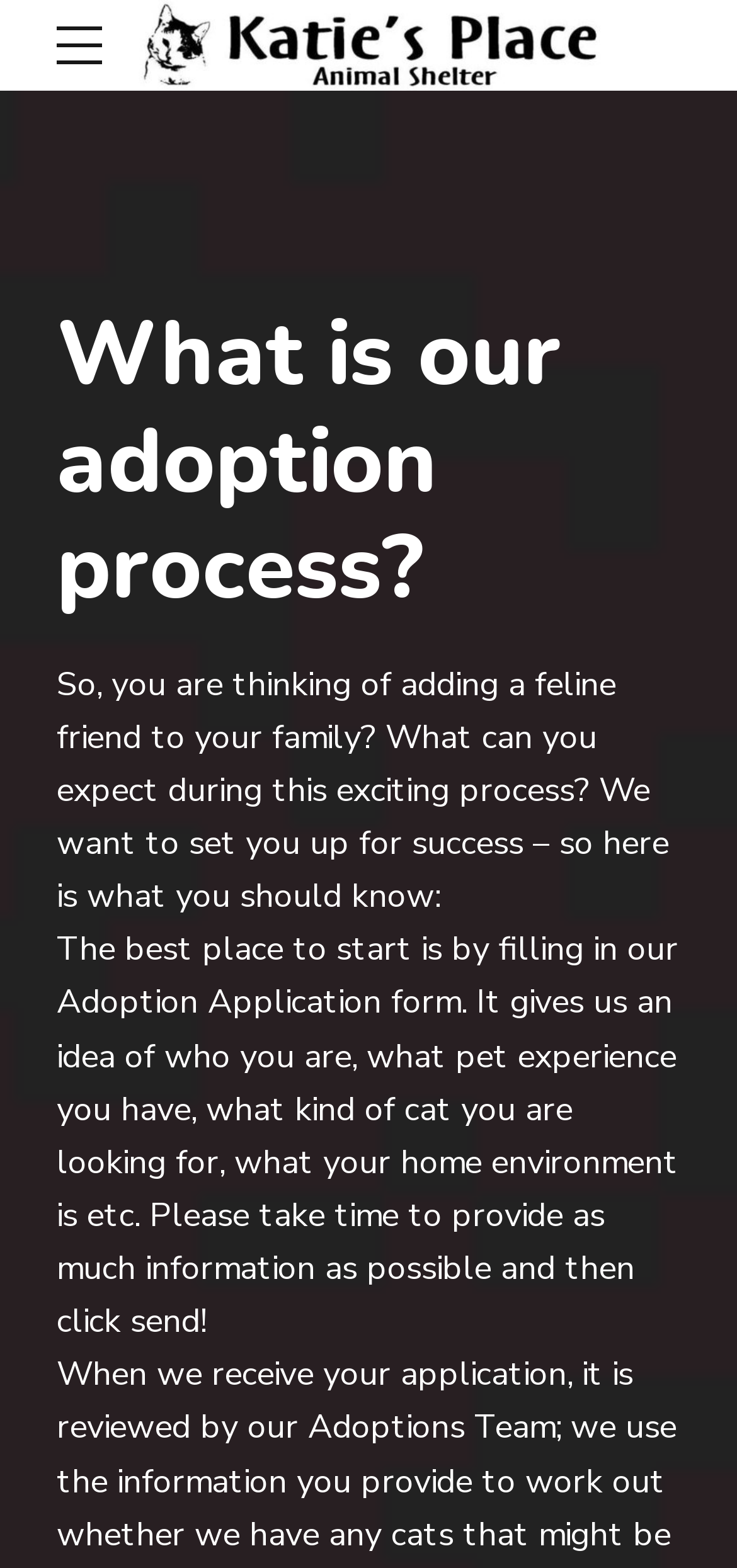Extract the bounding box coordinates of the UI element described: "alt="Katie's Place"". Provide the coordinates in the format [left, top, right, bottom] with values ranging from 0 to 1.

[0.178, 0.0, 0.825, 0.058]